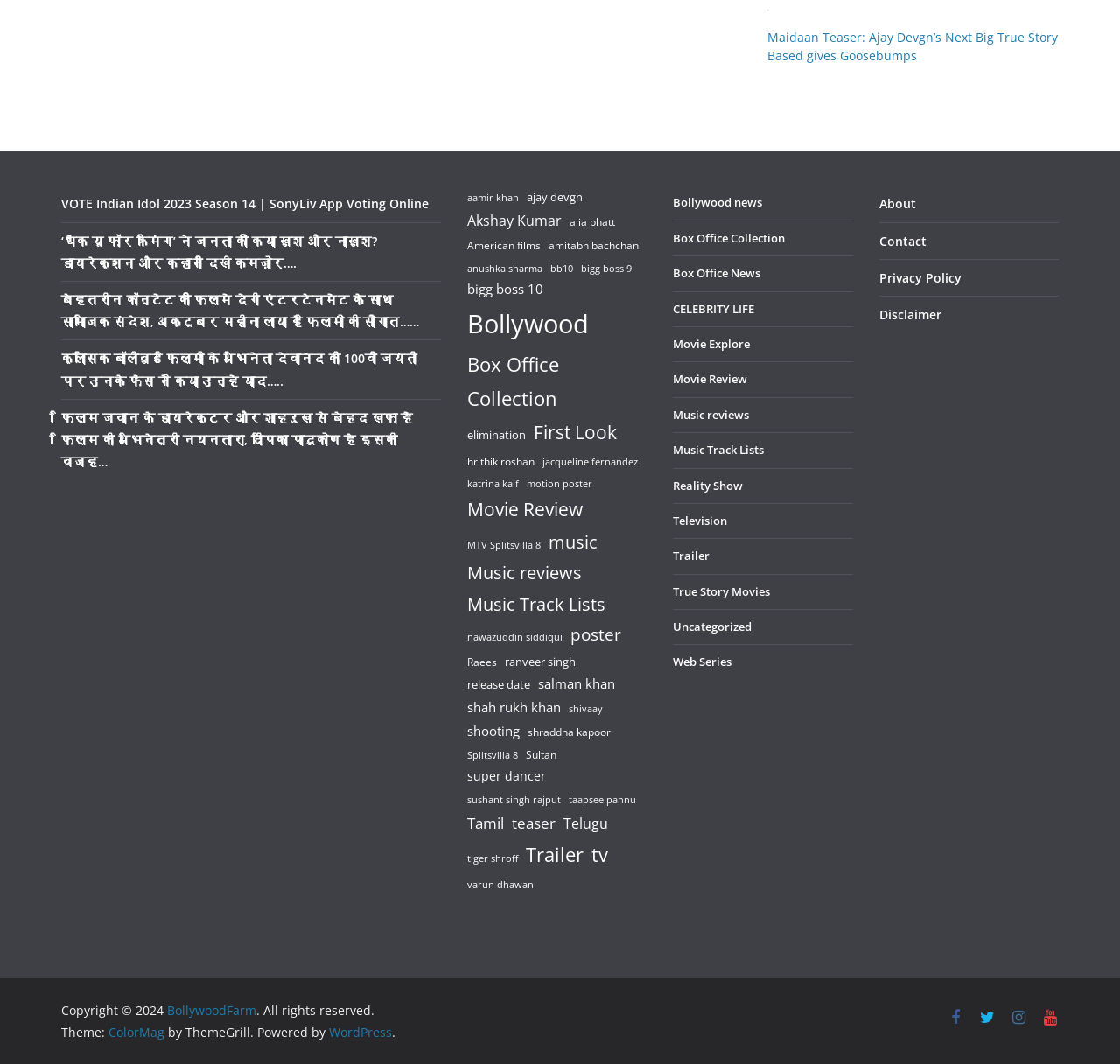Locate the UI element described by Akshay Kumar in the provided webpage screenshot. Return the bounding box coordinates in the format (top-left x, top-left y, bottom-right x, bottom-right y), ensuring all values are between 0 and 1.

[0.417, 0.196, 0.501, 0.22]